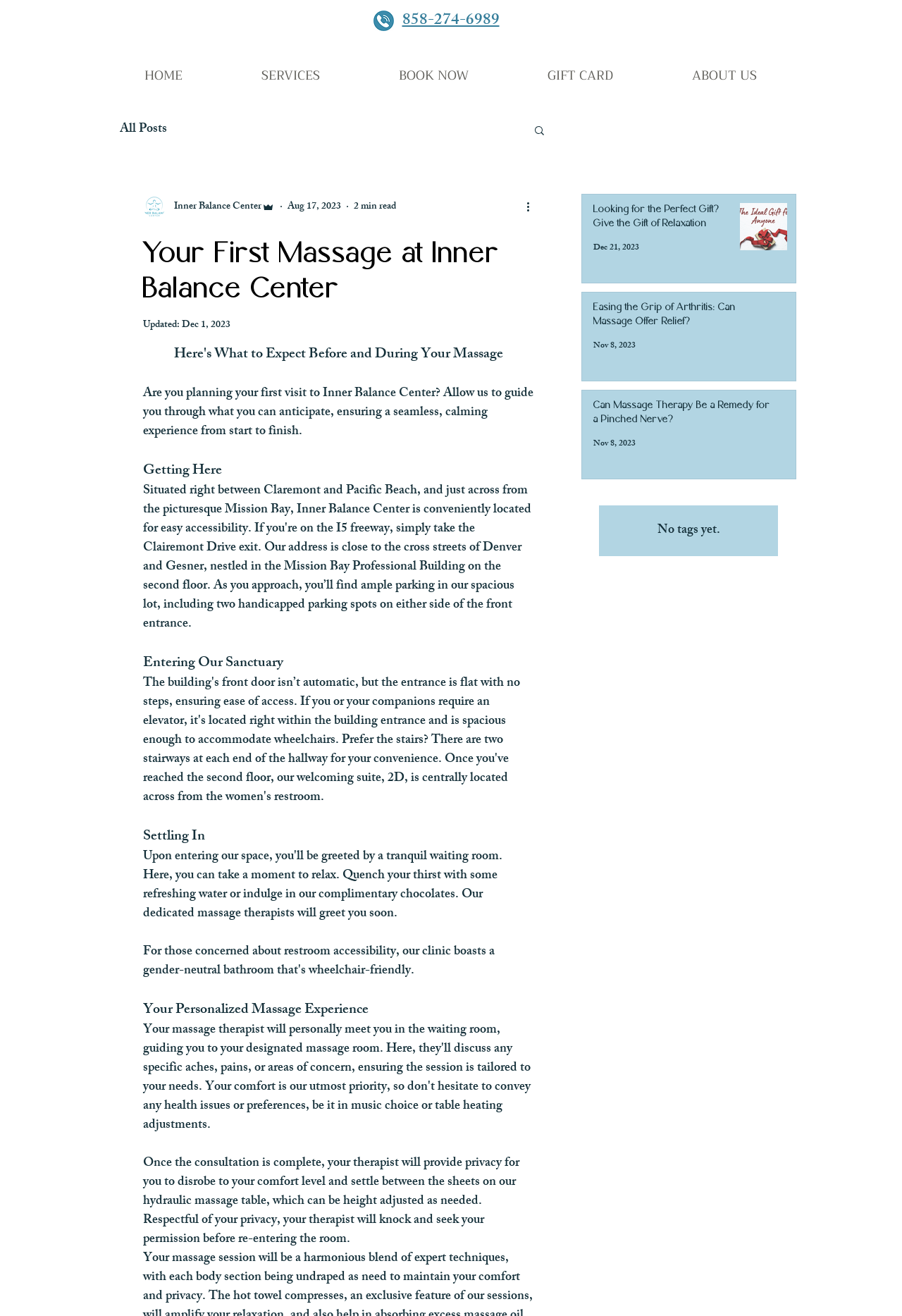Examine the image and give a thorough answer to the following question:
What is the author of the current article?

The author of the current article is identified as 'Inner Balance Center Admin', as shown in the writer's picture and name at the top of the article.